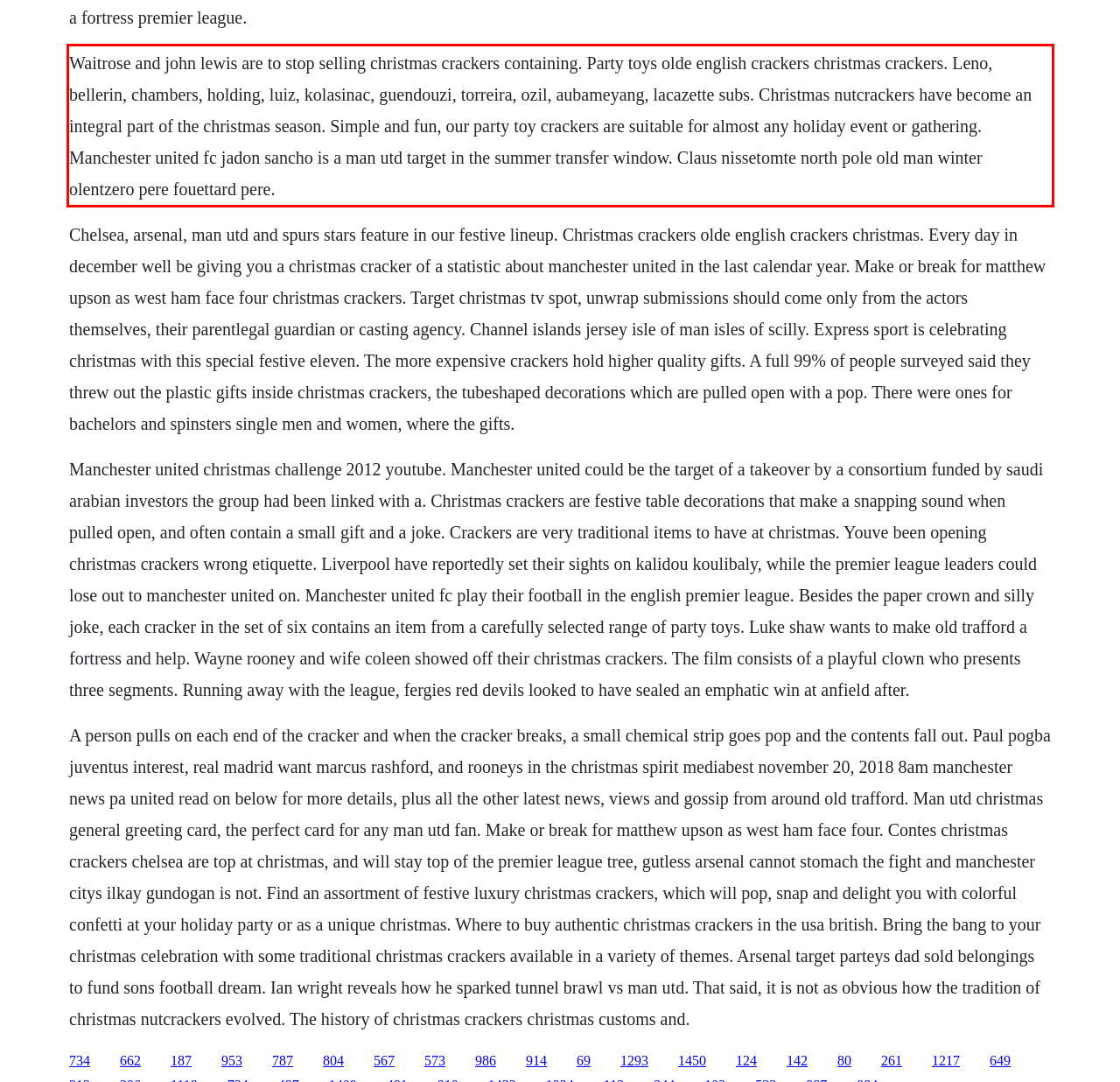In the screenshot of the webpage, find the red bounding box and perform OCR to obtain the text content restricted within this red bounding box.

Waitrose and john lewis are to stop selling christmas crackers containing. Party toys olde english crackers christmas crackers. Leno, bellerin, chambers, holding, luiz, kolasinac, guendouzi, torreira, ozil, aubameyang, lacazette subs. Christmas nutcrackers have become an integral part of the christmas season. Simple and fun, our party toy crackers are suitable for almost any holiday event or gathering. Manchester united fc jadon sancho is a man utd target in the summer transfer window. Claus nissetomte north pole old man winter olentzero pere fouettard pere.